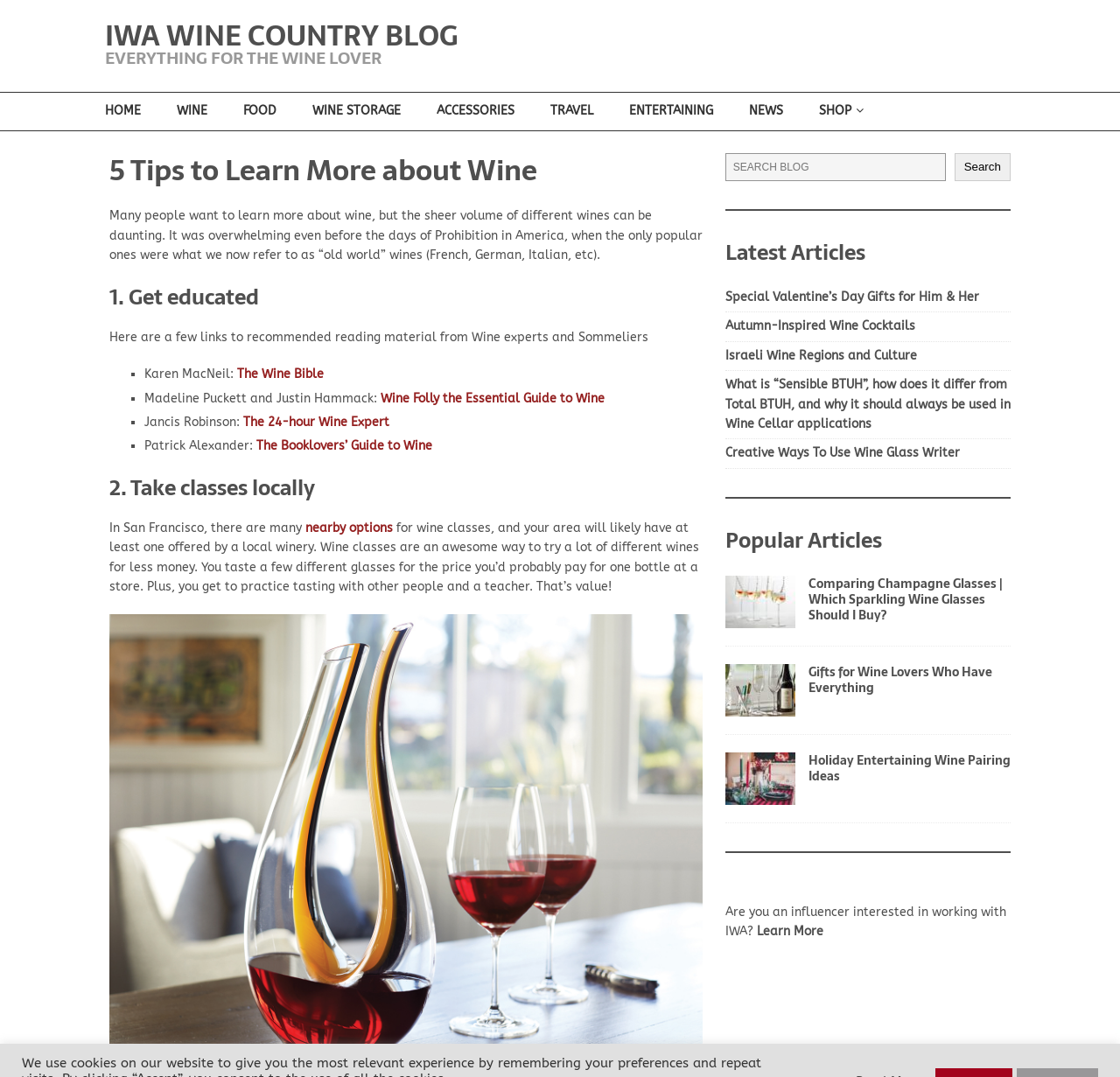Carefully examine the image and provide an in-depth answer to the question: What is the first tip to learn more about wine?

The first tip is mentioned in the article, which is '1. Get educated'. This tip is followed by some recommended reading material from wine experts and sommeliers.